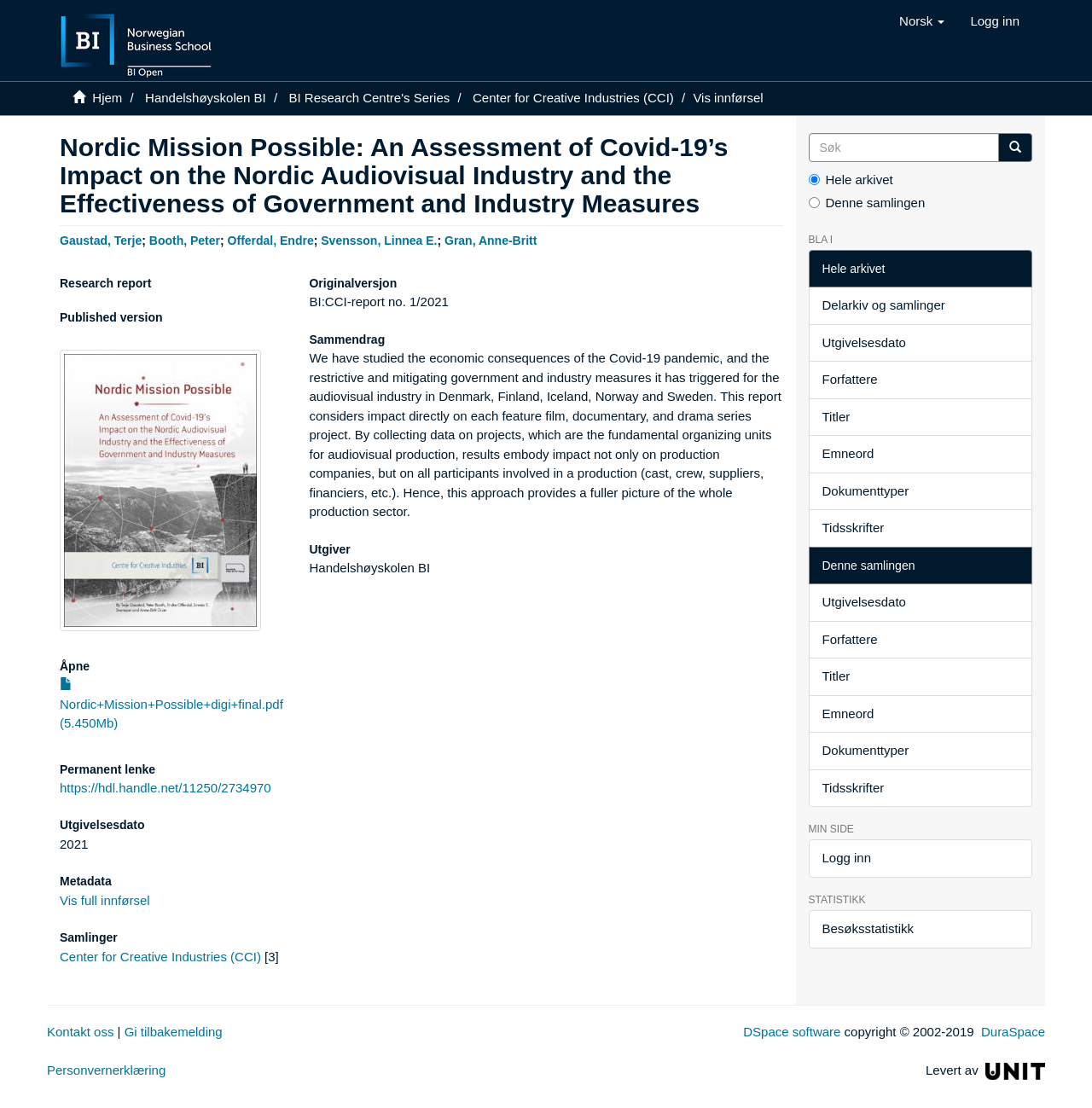Please specify the bounding box coordinates of the clickable section necessary to execute the following command: "Open the report 'Nordic Mission Possible'".

[0.055, 0.611, 0.259, 0.659]